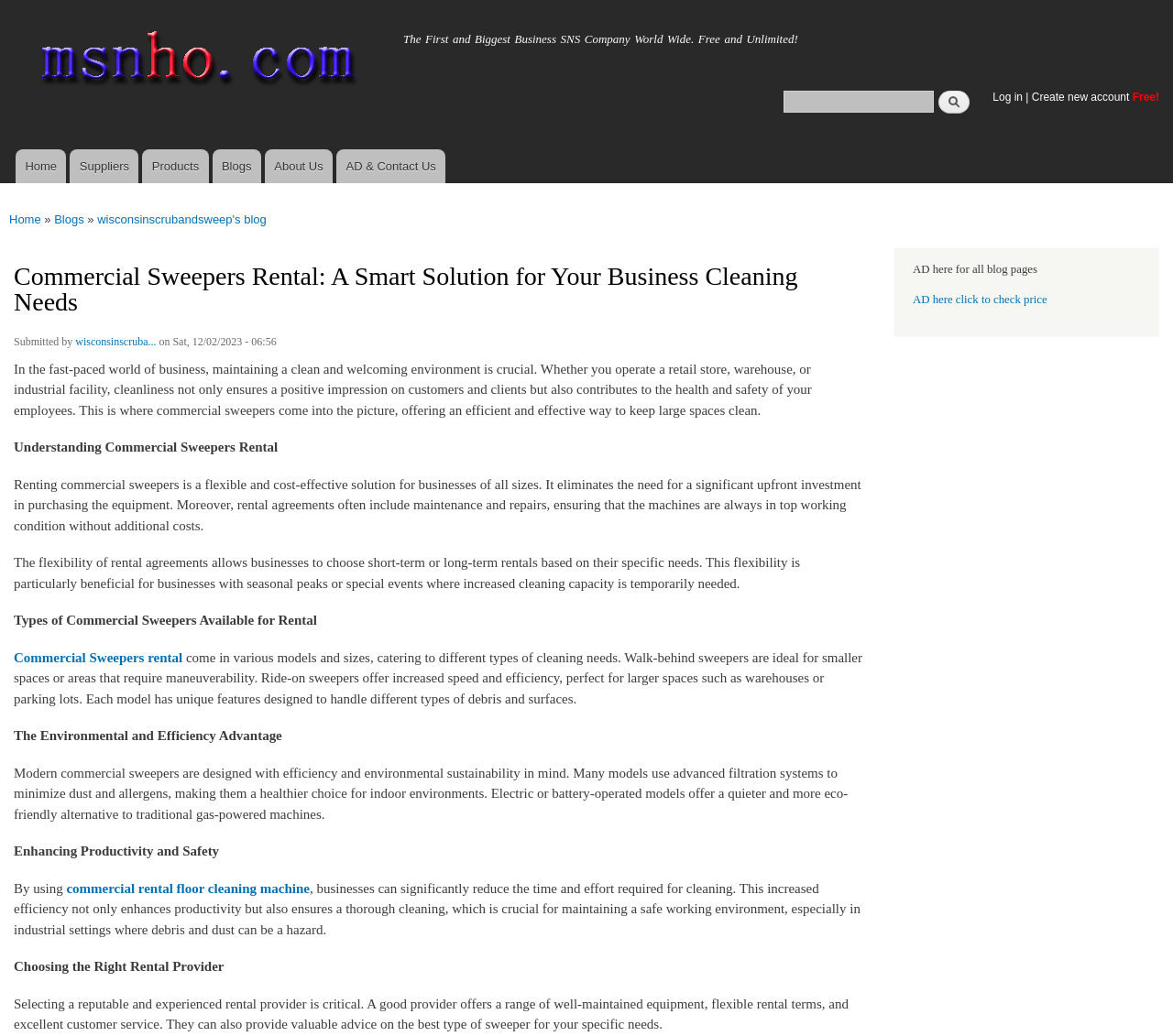Identify the bounding box coordinates of the clickable region to carry out the given instruction: "Read the blog post about commercial sweepers rental".

[0.012, 0.254, 0.738, 0.304]